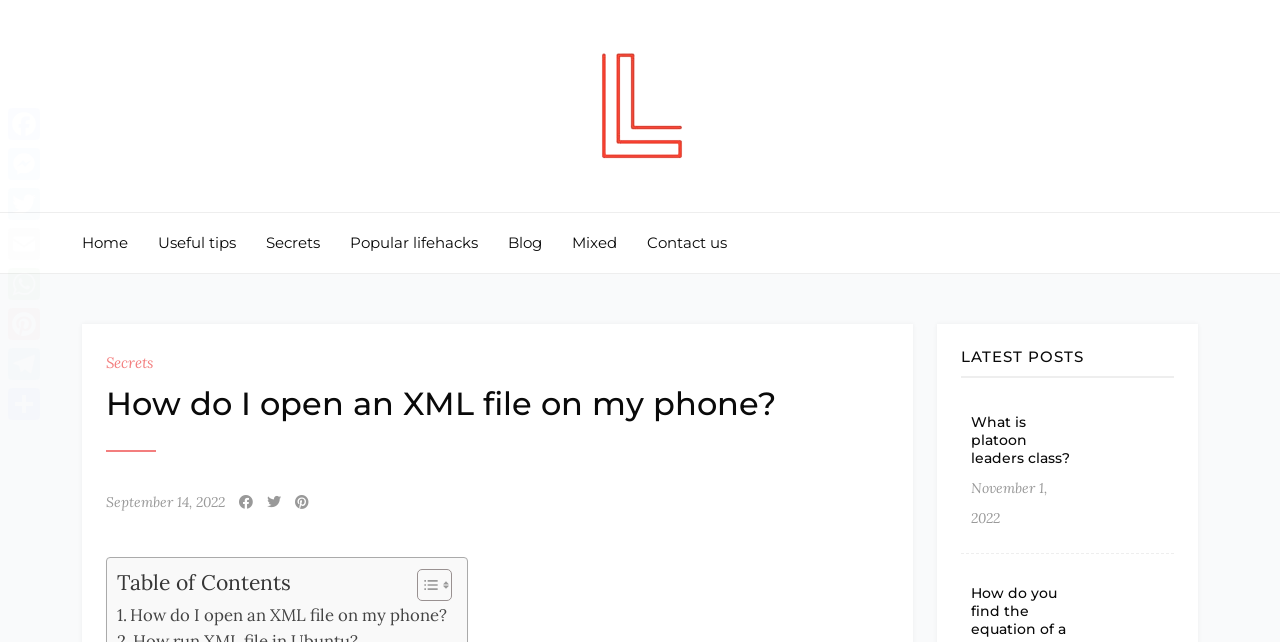Pinpoint the bounding box coordinates of the clickable element to carry out the following instruction: "read the blog."

[0.397, 0.332, 0.423, 0.425]